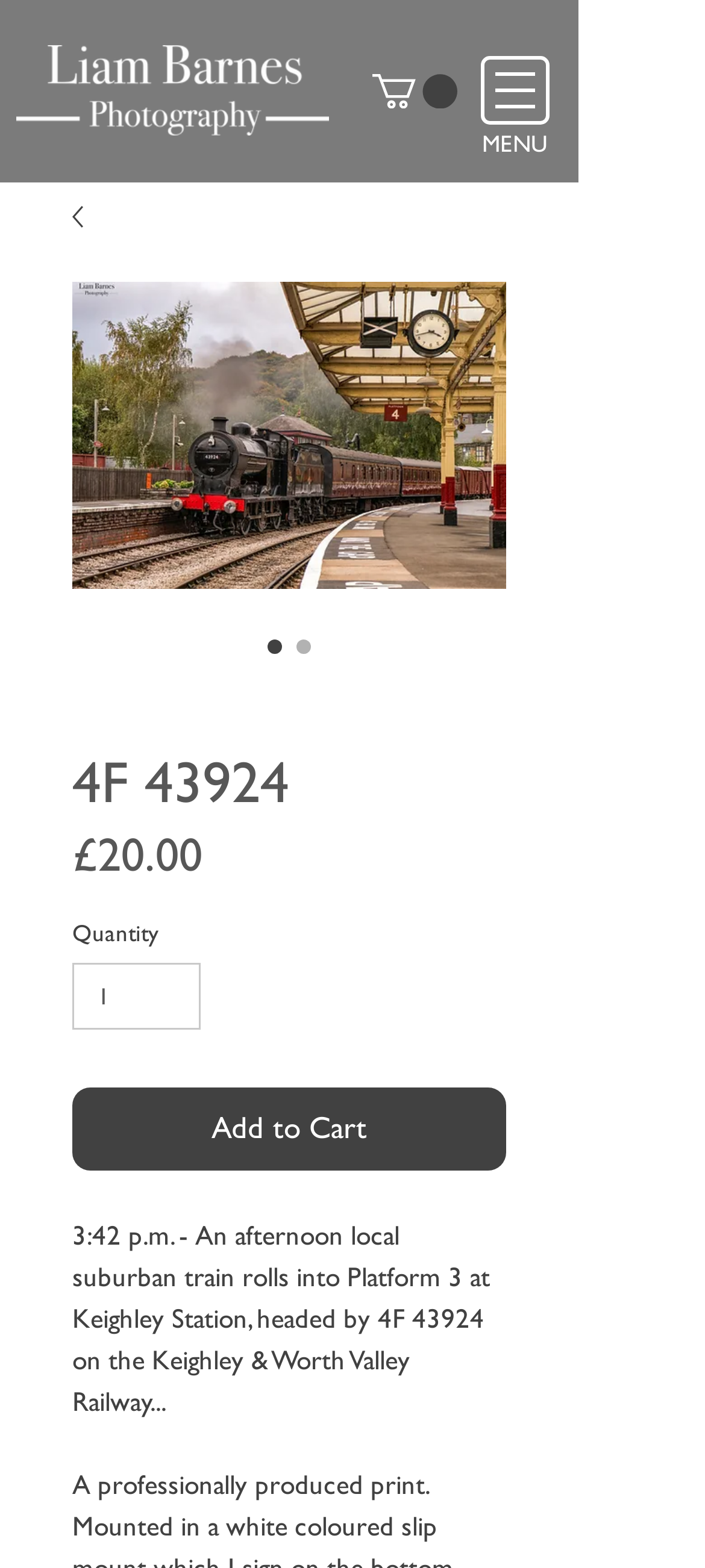Locate the bounding box of the UI element with the following description: "input value="1" aria-label="Quantity" value="1"".

[0.103, 0.614, 0.284, 0.657]